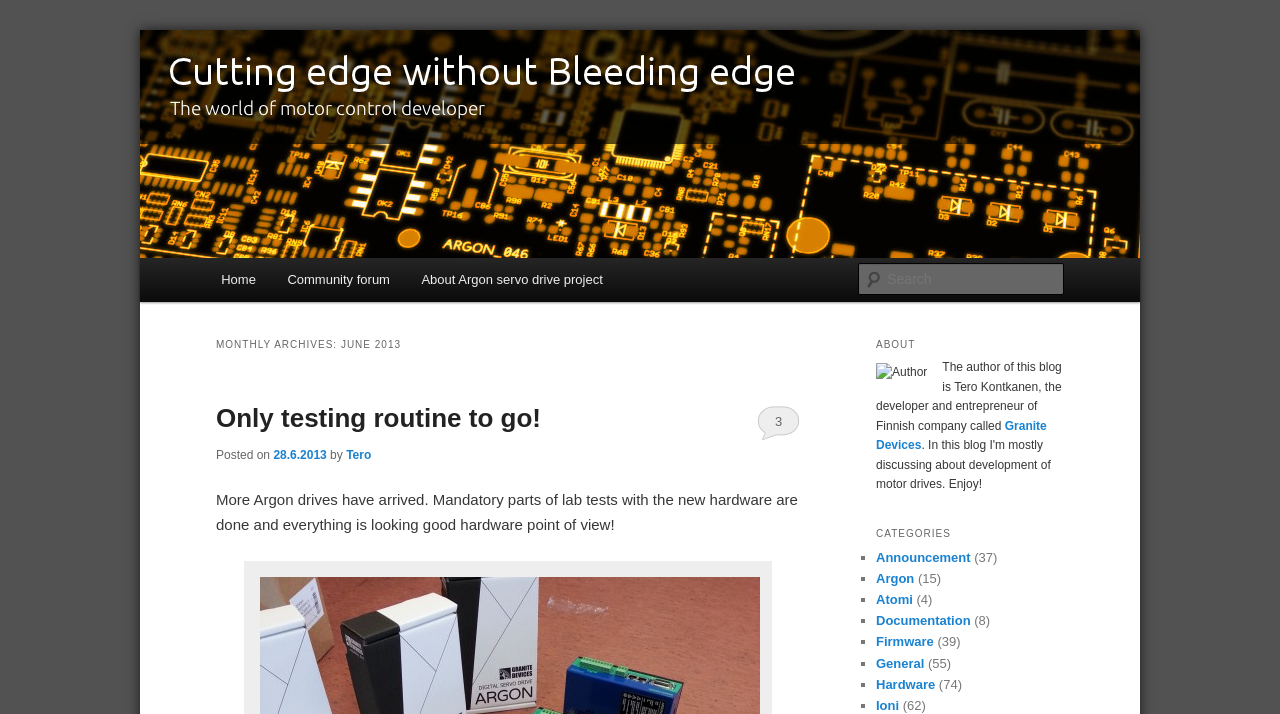Identify the bounding box coordinates of the clickable region necessary to fulfill the following instruction: "Learn more about the author". The bounding box coordinates should be four float numbers between 0 and 1, i.e., [left, top, right, bottom].

[0.684, 0.509, 0.724, 0.536]